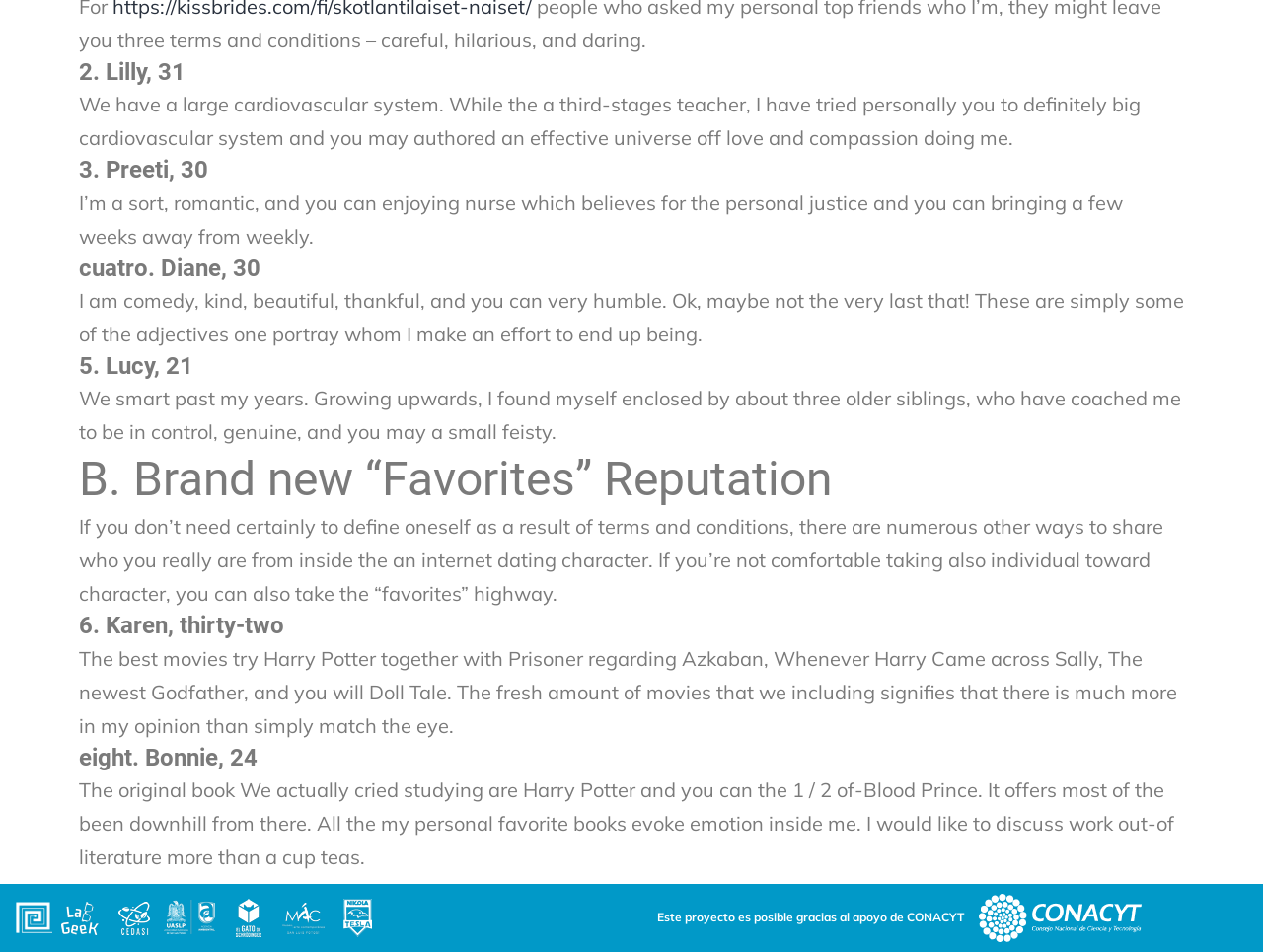Please identify the bounding box coordinates of the area that needs to be clicked to fulfill the following instruction: "Read about Preeti, 30."

[0.062, 0.163, 0.938, 0.195]